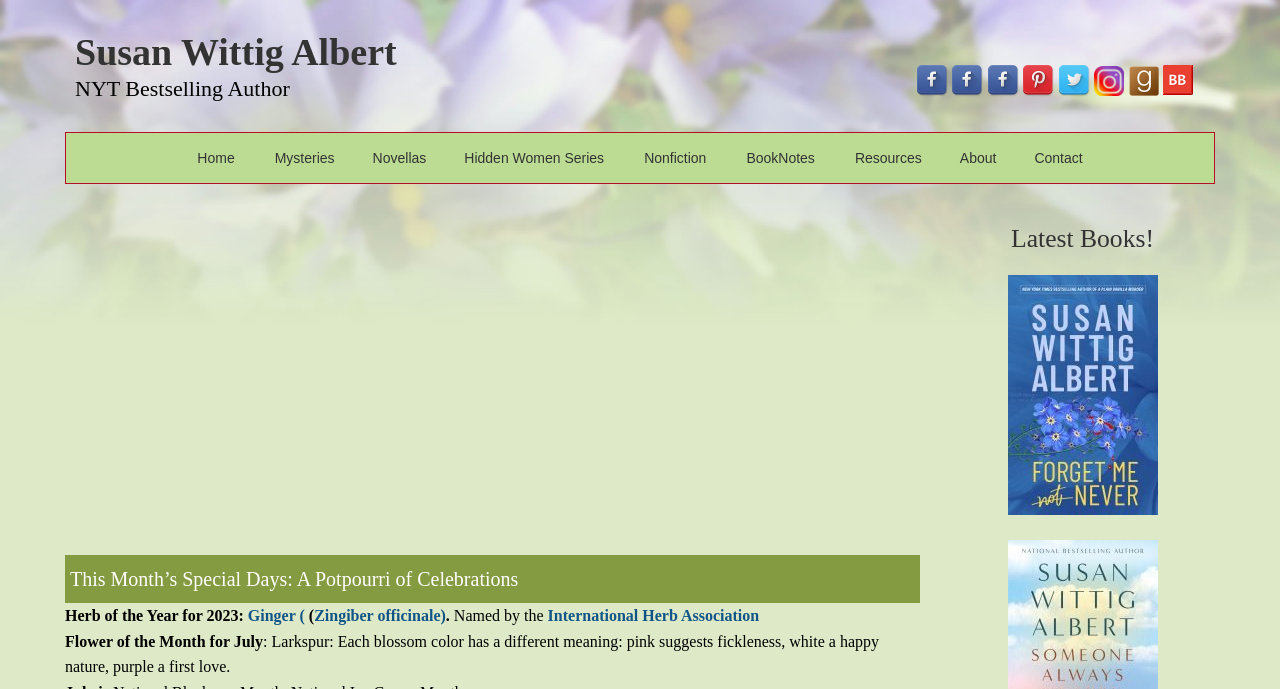What is the Flower of the Month for July?
From the details in the image, provide a complete and detailed answer to the question.

The Flower of the Month for July is mentioned in the text 'Flower of the Month for July: Larkspur: Each blossom color has a different meaning:' on the webpage, which is located below the Herb of the Year section.